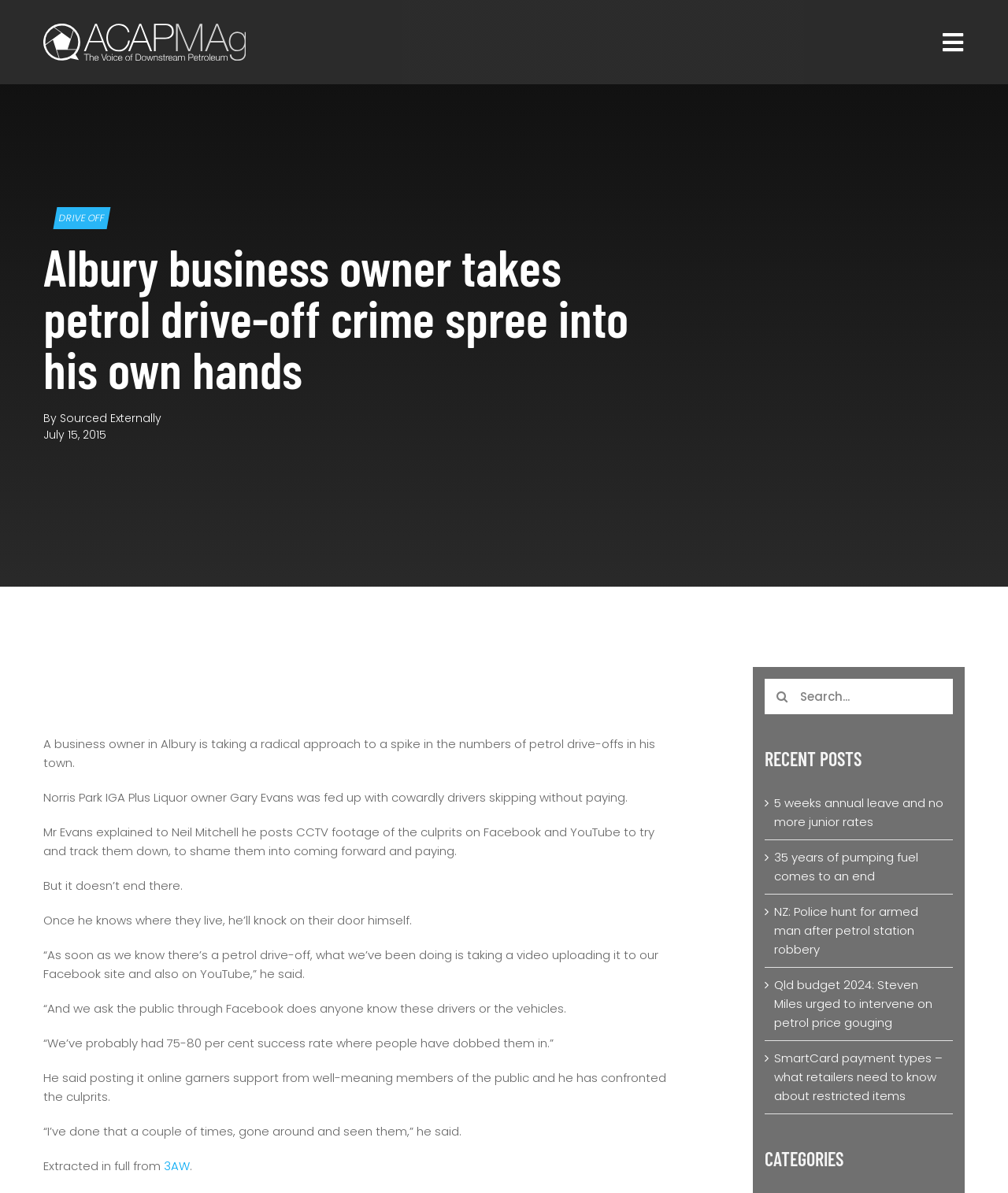What is the name of the radio station mentioned in the article?
Look at the image and answer with only one word or phrase.

3AW